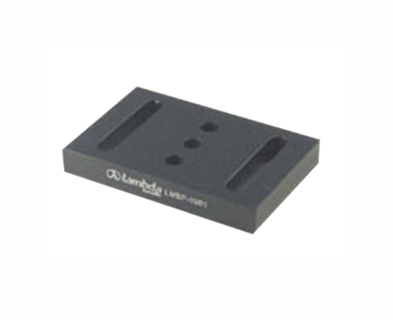What is the primary purpose of the base plate?
Kindly offer a comprehensive and detailed response to the question.

The caption states that the LMBP-09 Series Base Plate is a 'specialized accessory designed for laboratory use', which suggests that the primary purpose of the base plate is for laboratory use.